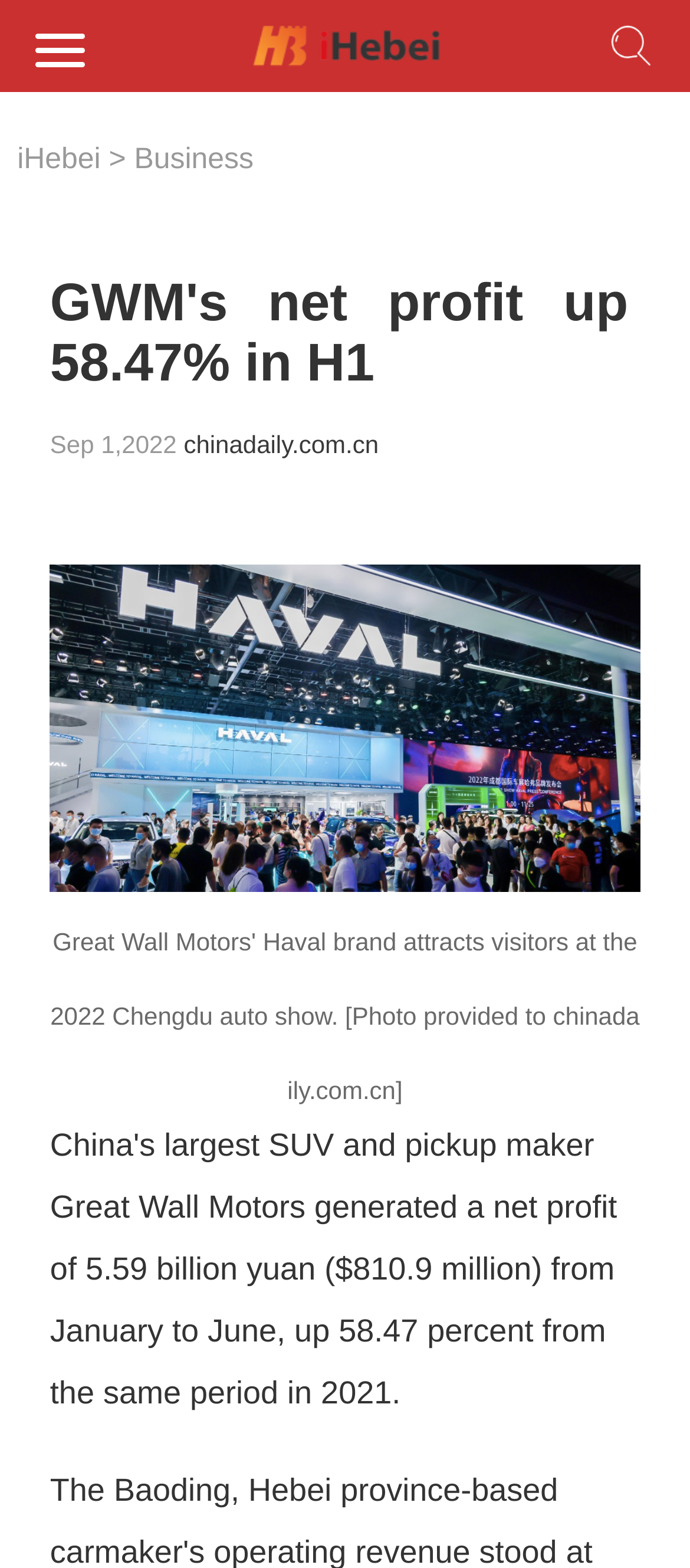Using the image as a reference, answer the following question in as much detail as possible:
What is the date of the article?

I found the date of the article by looking at the static text element that contains the date, which is 'Sep 1, 2022'. This element is located at the top of the webpage, below the navigation links.